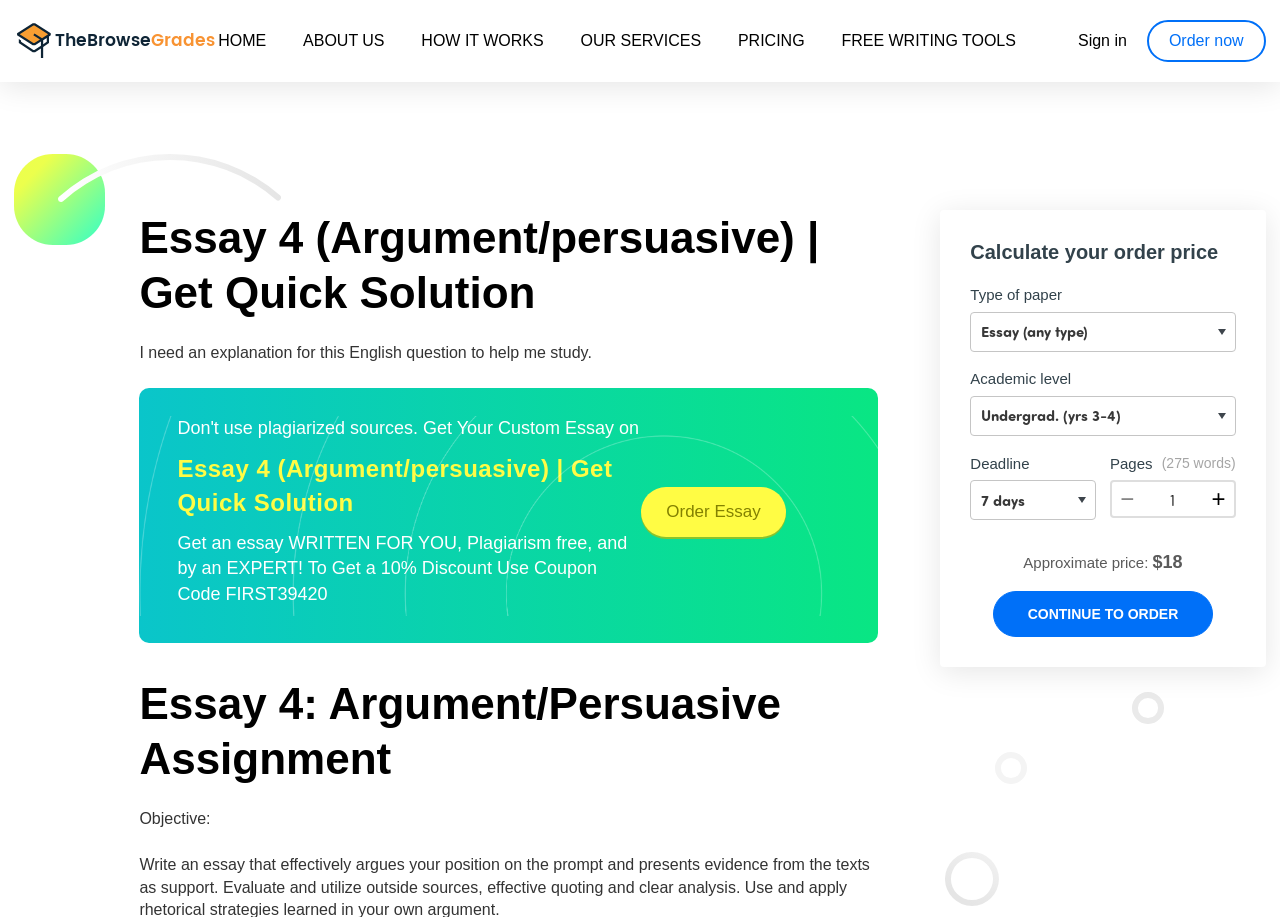Find the bounding box coordinates of the element to click in order to complete the given instruction: "Click on the 'HOME' link."

[0.17, 0.027, 0.208, 0.062]